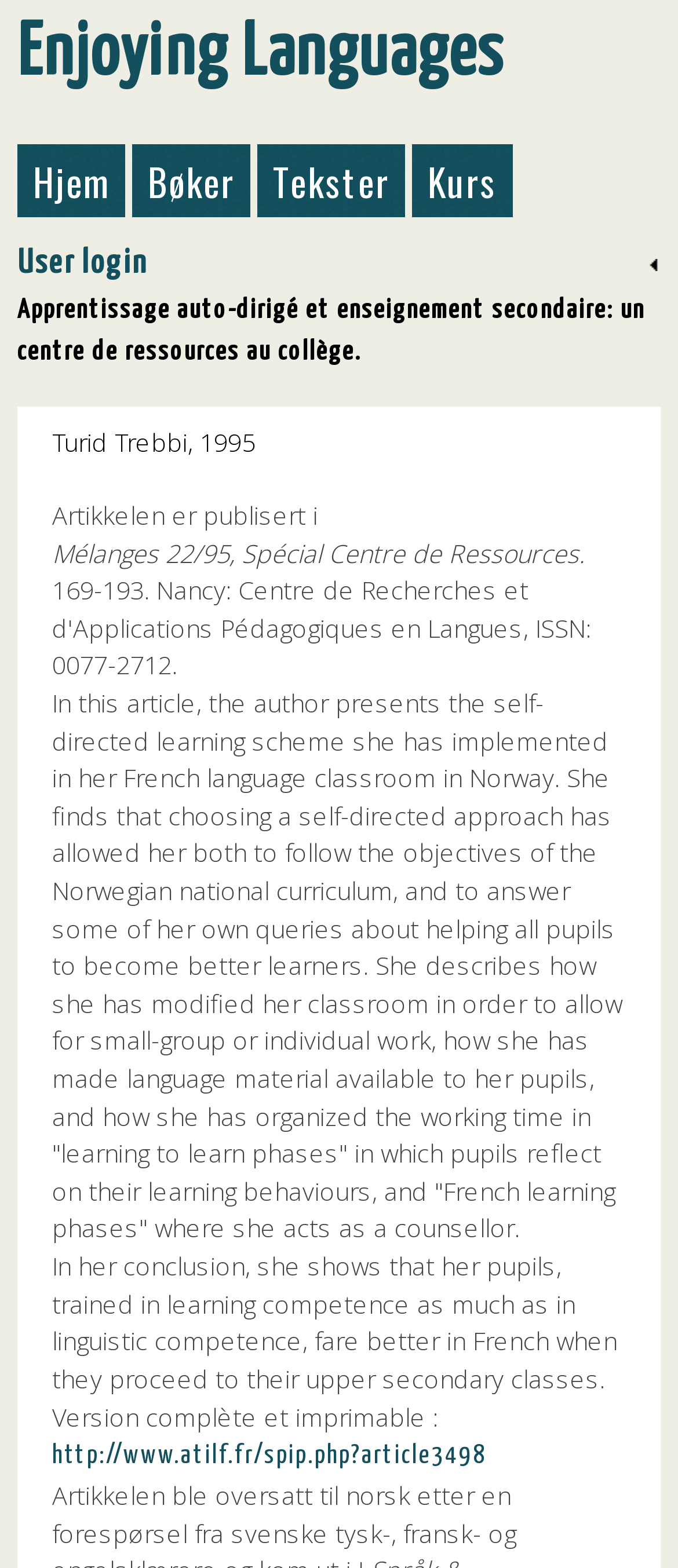Determine the bounding box of the UI element mentioned here: "Skip to main content". The coordinates must be in the format [left, top, right, bottom] with values ranging from 0 to 1.

[0.306, 0.0, 0.488, 0.004]